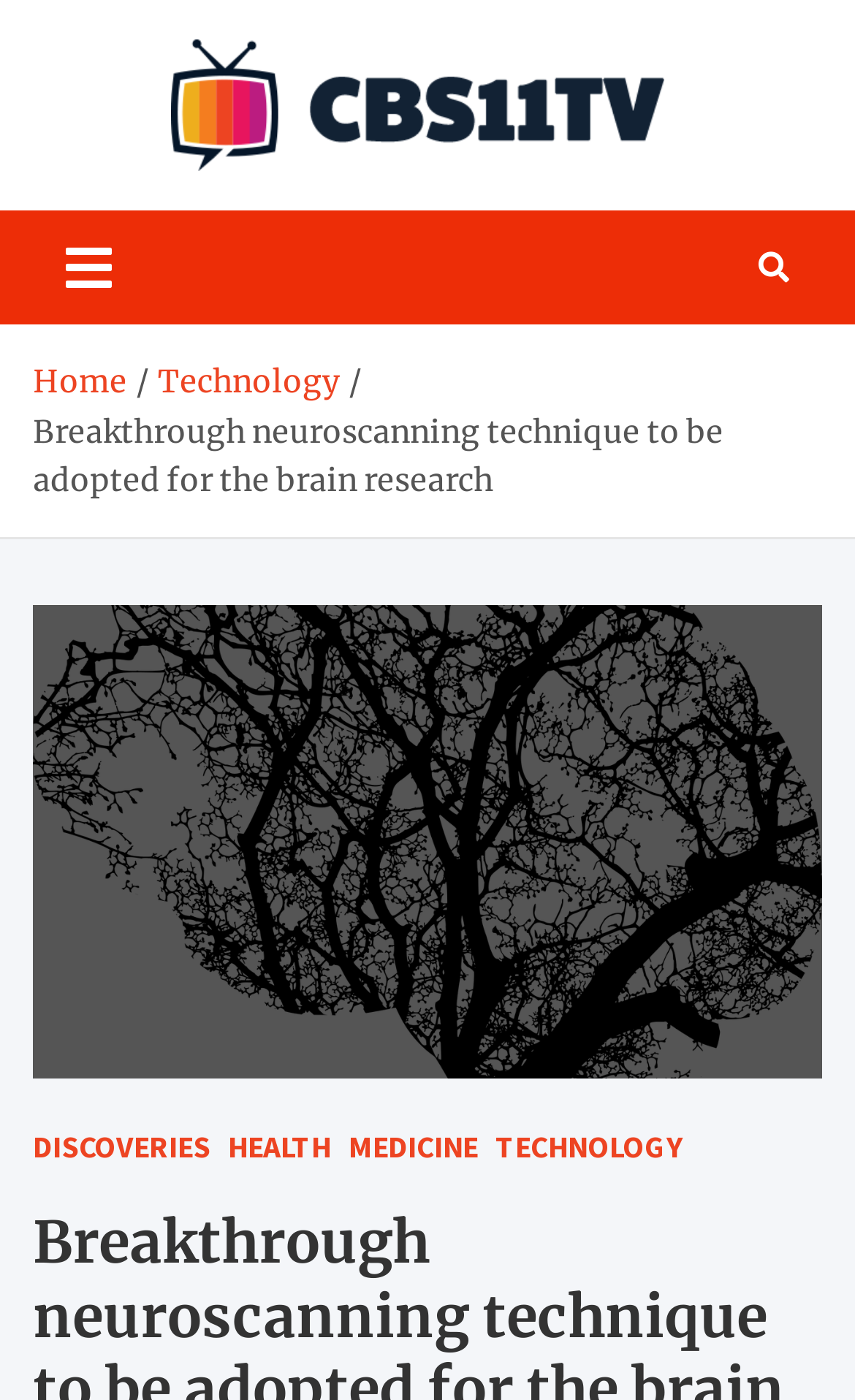Identify the bounding box for the described UI element: "Discoveries".

[0.038, 0.802, 0.246, 0.837]